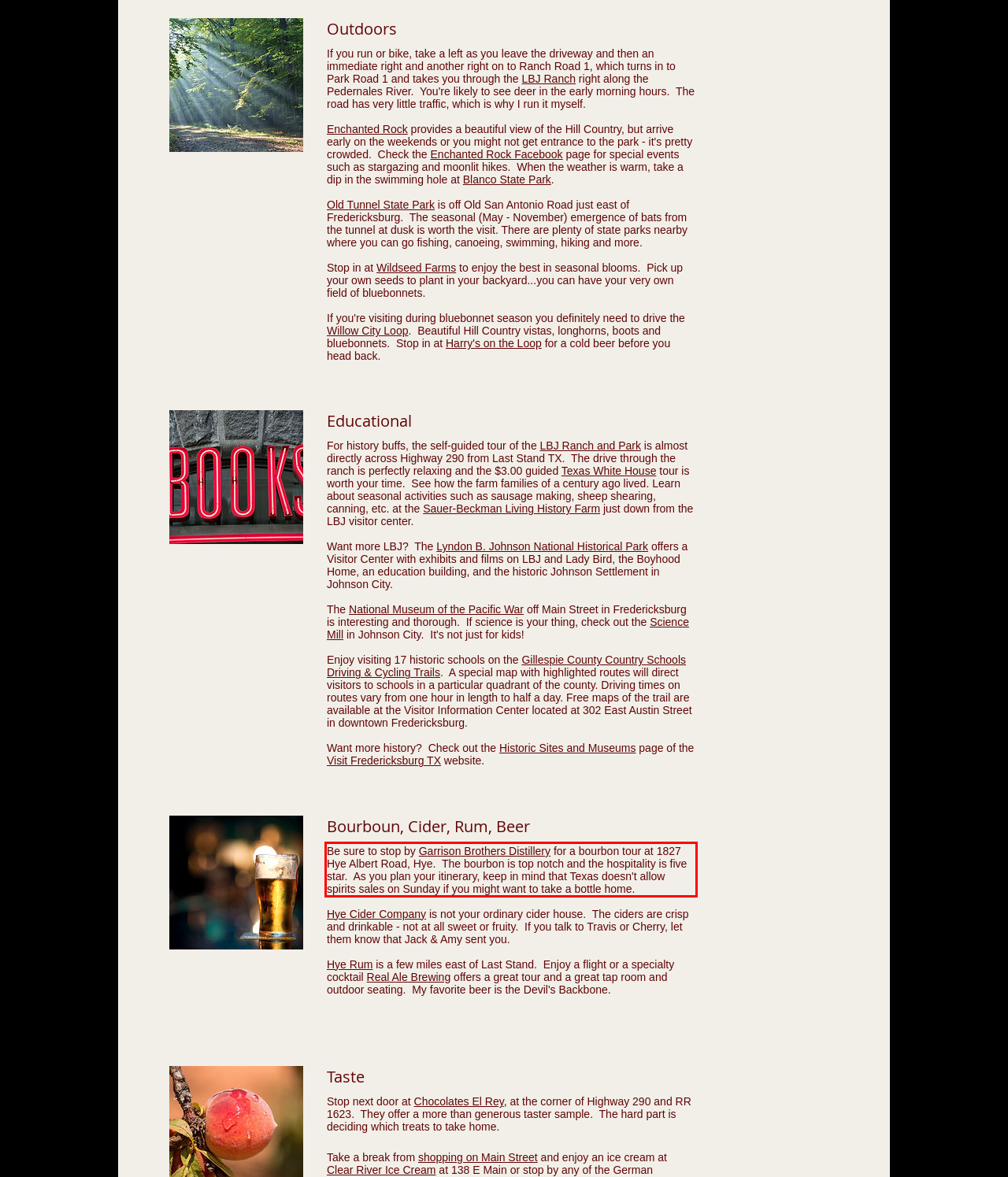Examine the screenshot of the webpage, locate the red bounding box, and perform OCR to extract the text contained within it.

Be sure to stop by Garrison Brothers Distillery for a bourbon tour at 1827 Hye Albert Road, Hye. The bourbon is top notch and the hospitality is five star. As you plan your itinerary, keep in mind that Texas doesn't allow spirits sales on Sunday if you might want to take a bottle home.